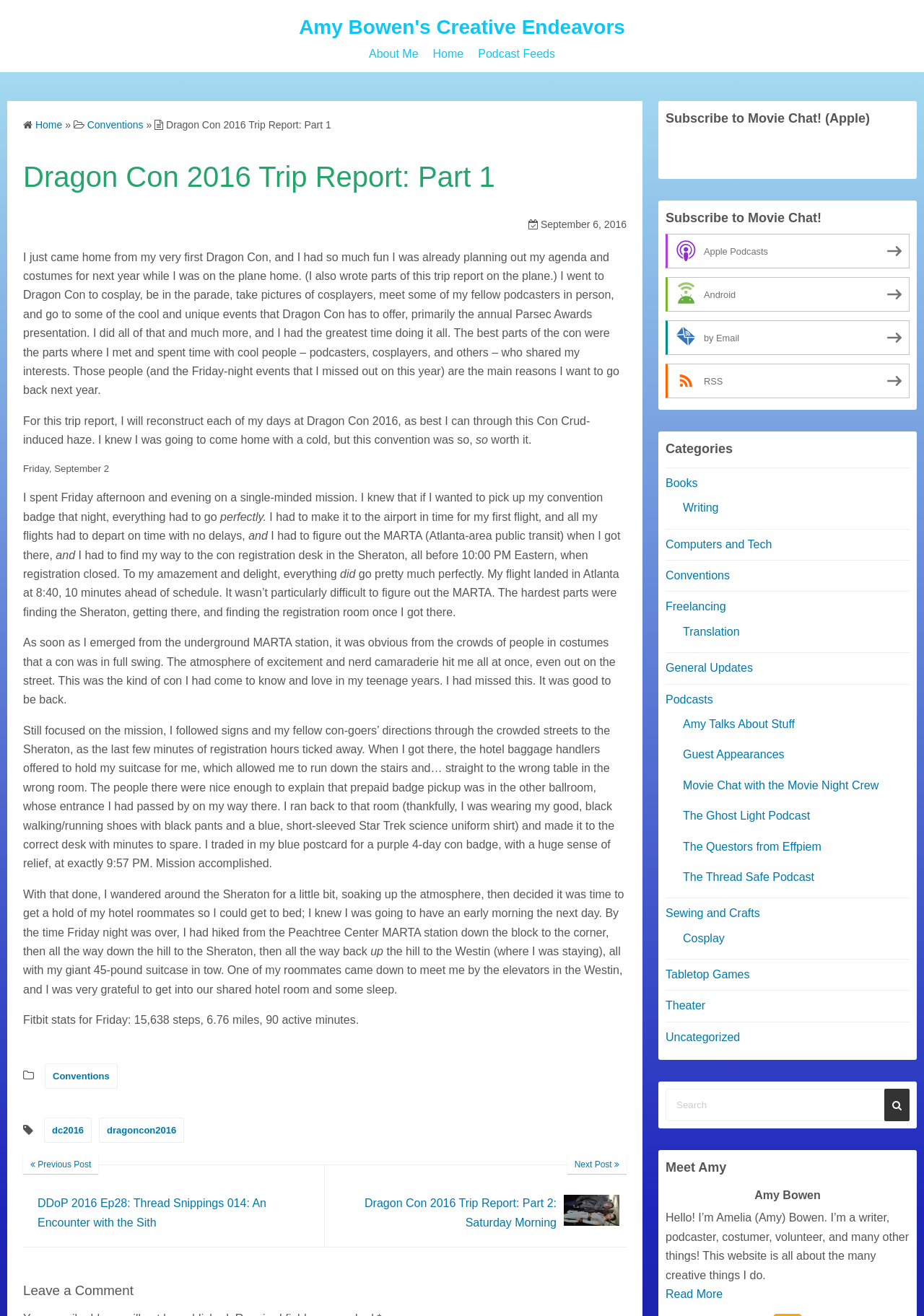What is the primary heading on this webpage?

Amy Bowen's Creative Endeavors